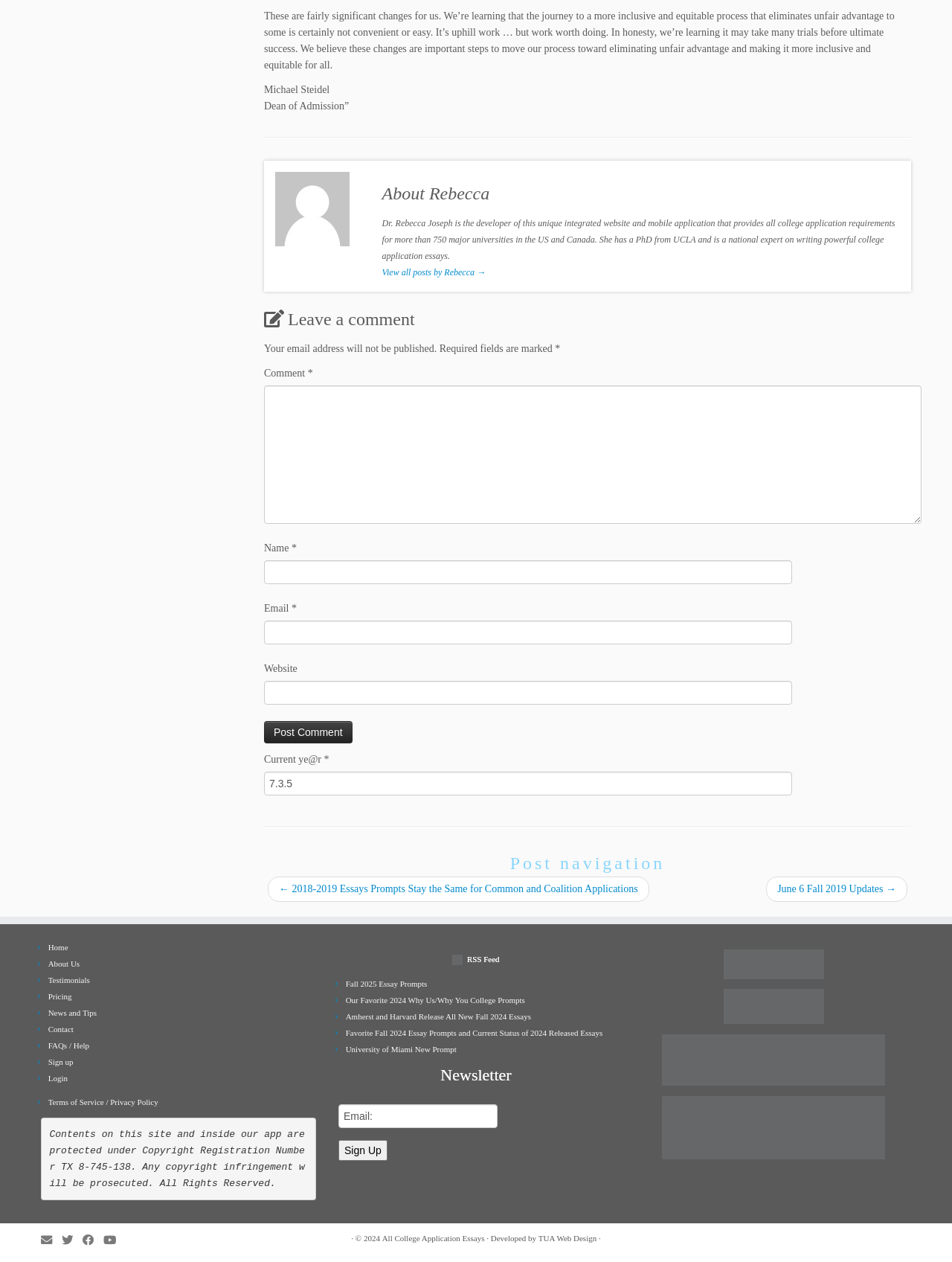Please locate the bounding box coordinates of the element's region that needs to be clicked to follow the instruction: "Follow on Twitter". The bounding box coordinates should be provided as four float numbers between 0 and 1, i.e., [left, top, right, bottom].

[0.065, 0.976, 0.087, 0.989]